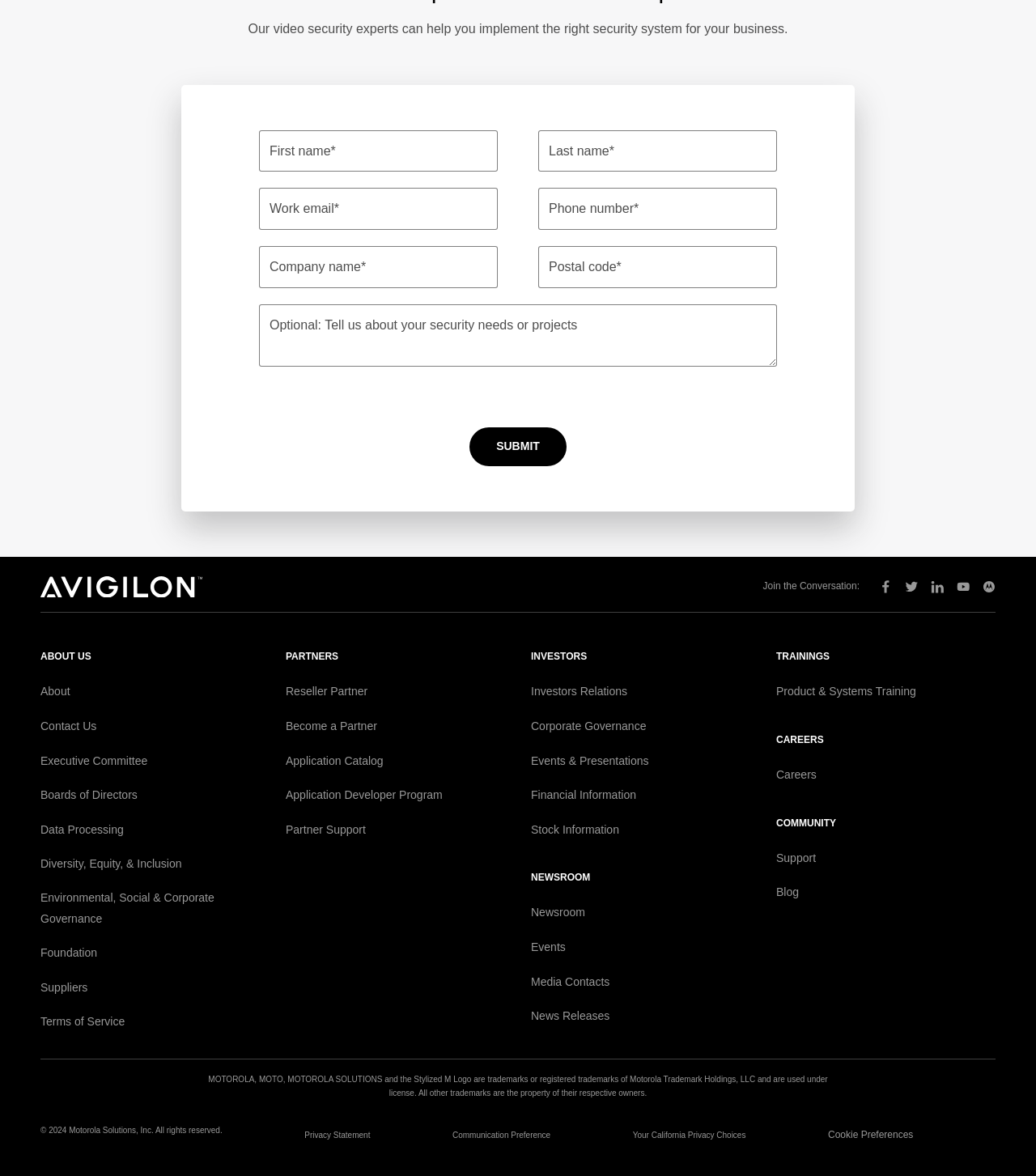Please mark the clickable region by giving the bounding box coordinates needed to complete this instruction: "Search for partner information".

[0.276, 0.579, 0.488, 0.726]